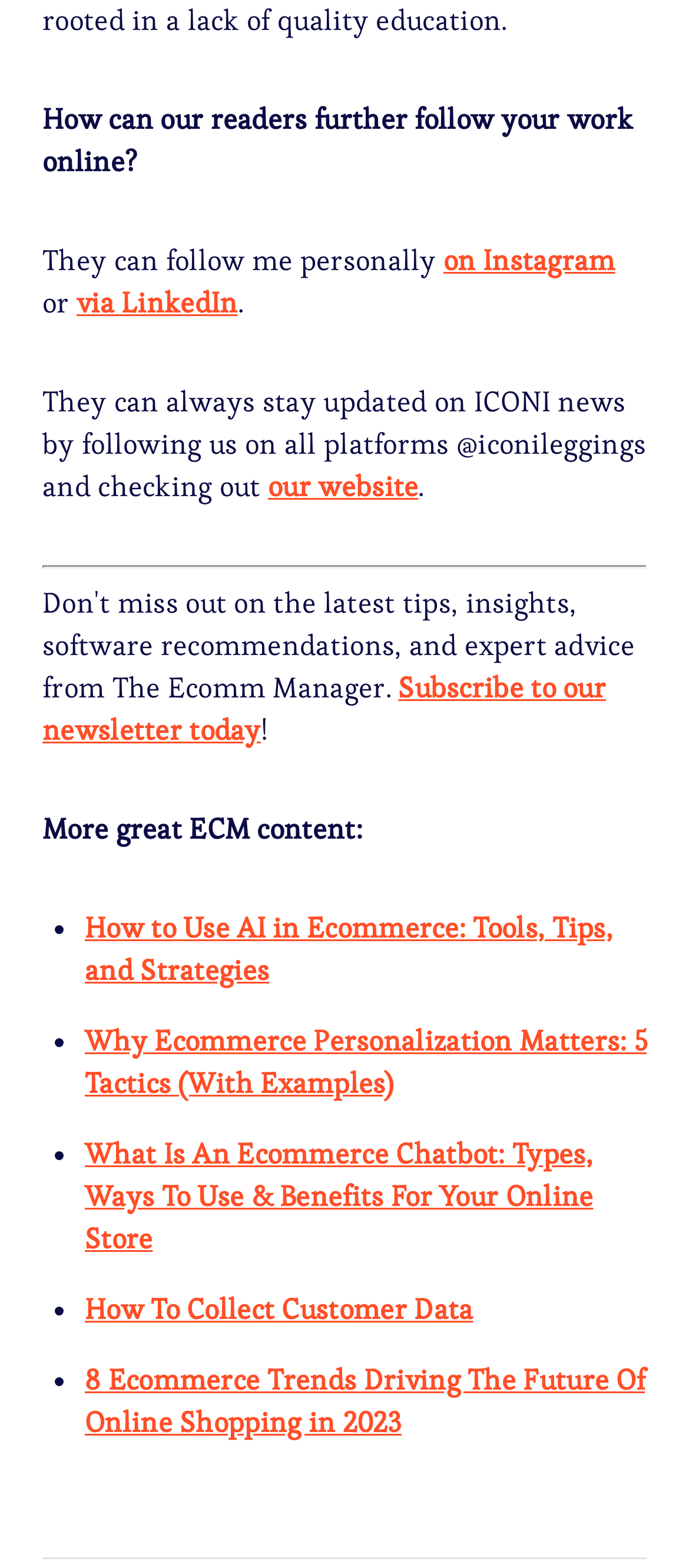Utilize the details in the image to give a detailed response to the question: What social media platform can readers follow the author on?

The answer can be found in the text 'They can follow me personally on Instagram' which indicates that the author can be followed on Instagram.